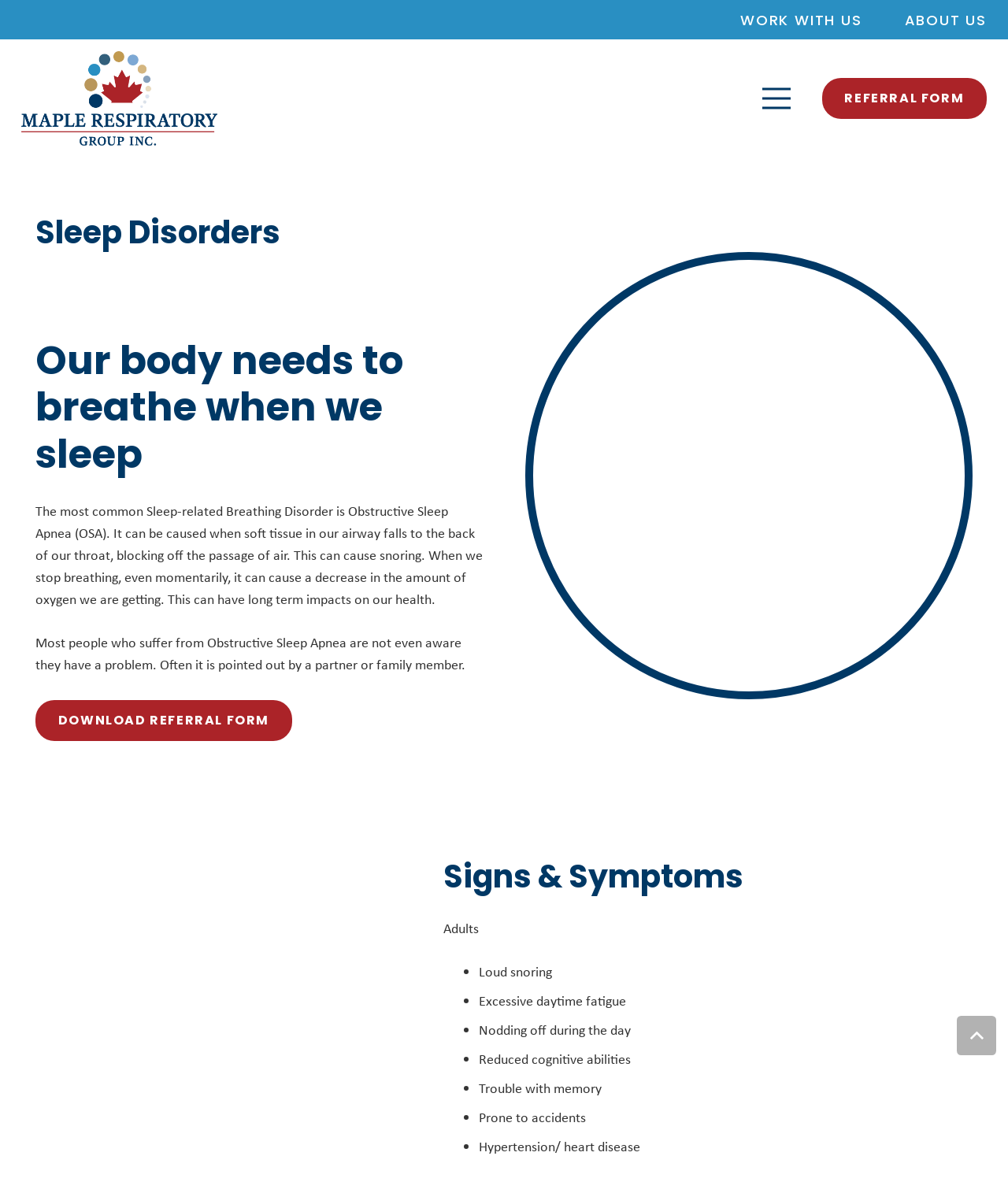Determine the bounding box coordinates of the section I need to click to execute the following instruction: "Click on WORK WITH US". Provide the coordinates as four float numbers between 0 and 1, i.e., [left, top, right, bottom].

[0.734, 0.008, 0.855, 0.025]